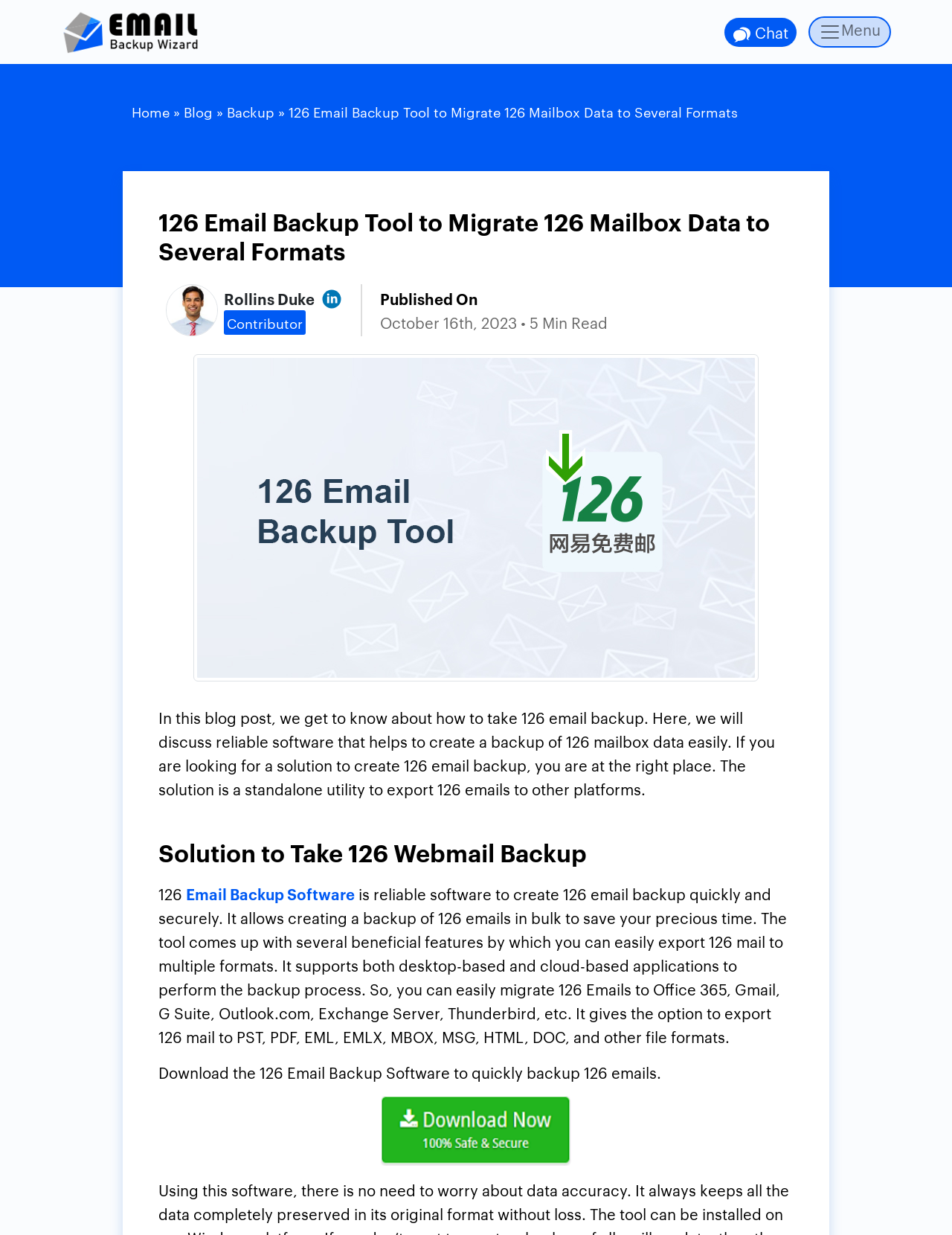Please find and give the text of the main heading on the webpage.

126 Email Backup Tool to Migrate 126 Mailbox Data to Several Formats